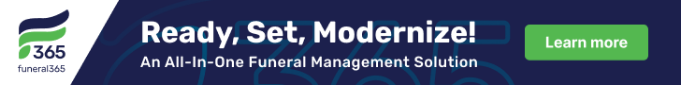Give a thorough description of the image, including any visible elements and their relationships.

The image prominently features the branding for Funeral365, promoting its comprehensive funeral management solution. Set against a sleek, dark blue background, the ad presents an inviting message: "Ready, Set, Modernize!" This tagline highlights the platform's focus on innovation and modernization within the funeral industry. 

To the right, a bright green button invites viewers to "Learn more," encouraging engagement and exploration of the services offered. The design combines contemporary aesthetics with clear, actionable messaging, aimed at funeral professionals looking to enhance their operational effectiveness. The overall layout and color scheme reflect a professional and approachable image, aligning with the modern needs of the industry.